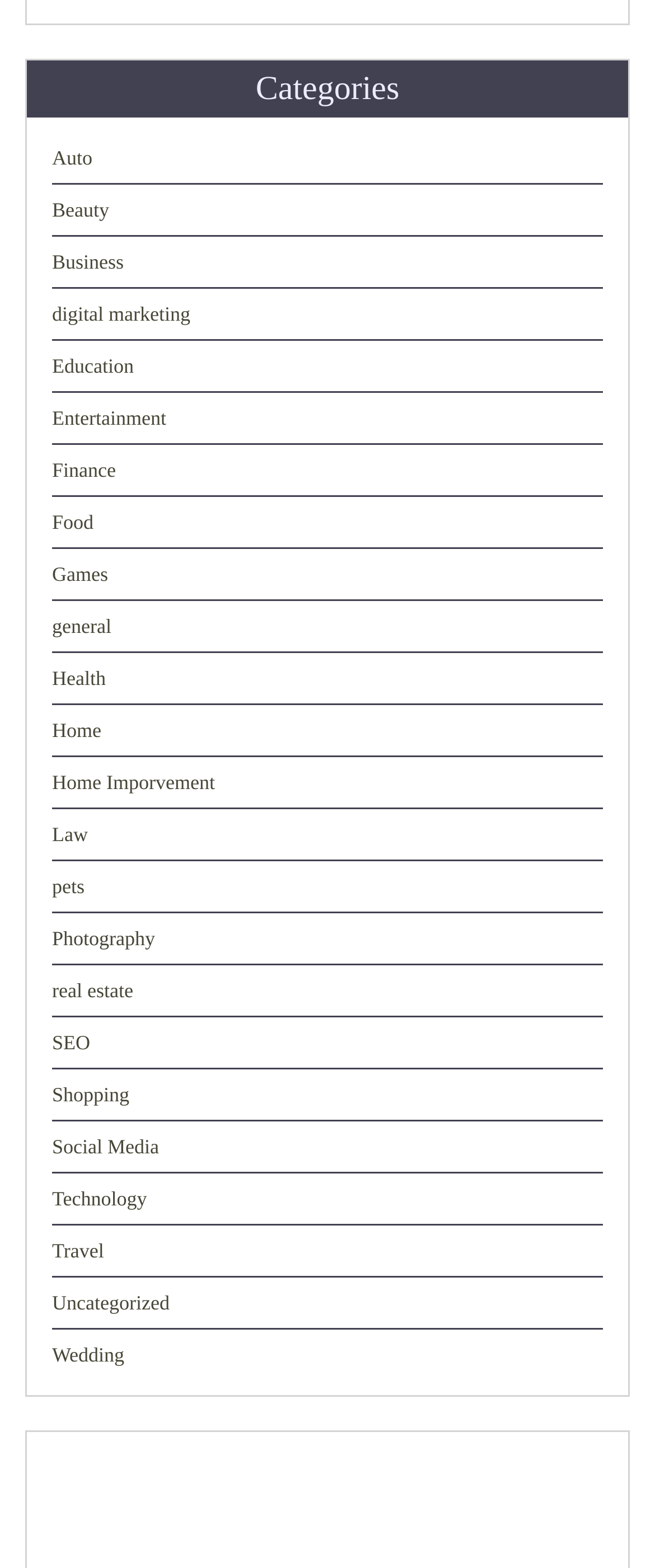Given the description "Technology", provide the bounding box coordinates of the corresponding UI element.

[0.079, 0.757, 0.224, 0.772]